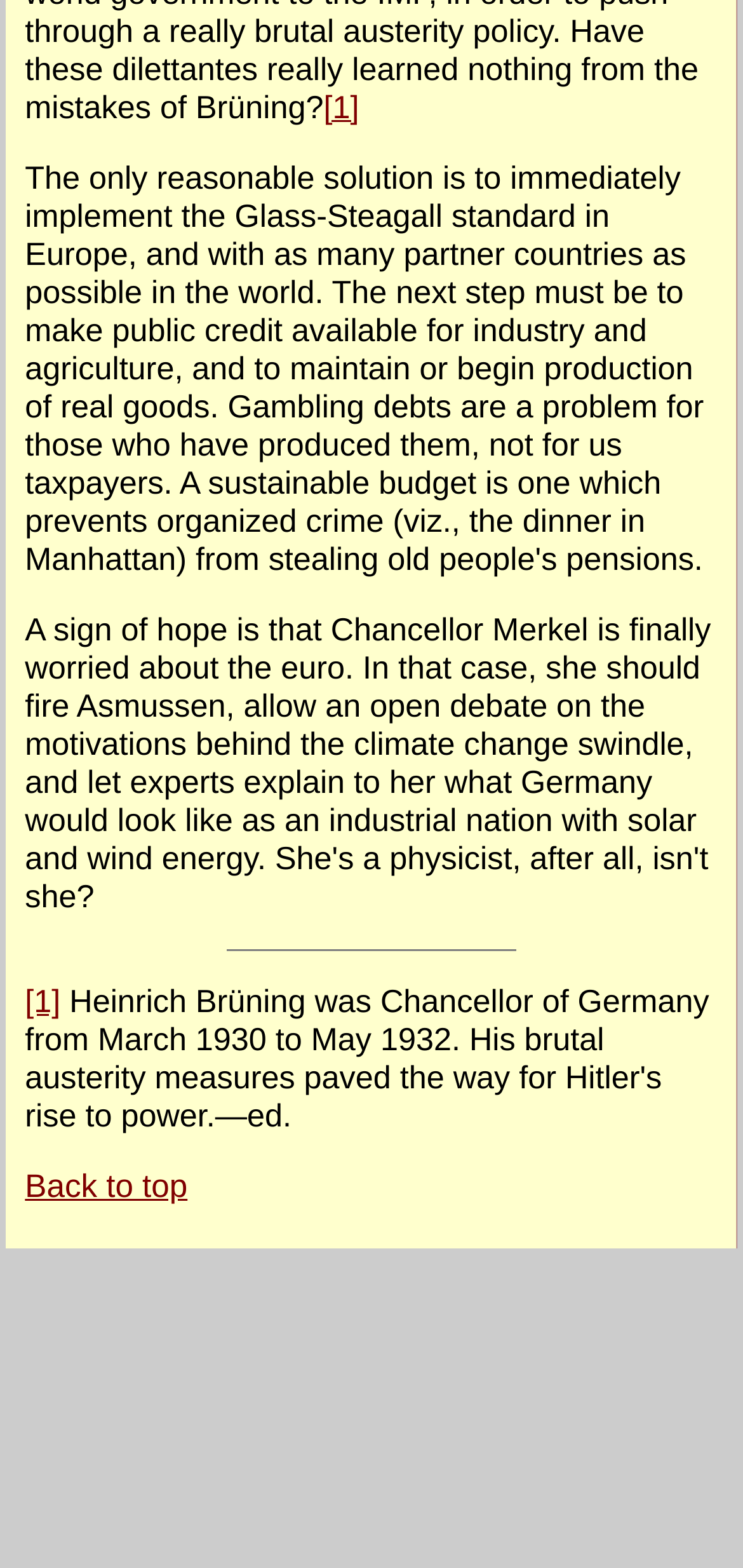Respond to the question below with a single word or phrase:
How many images are present on the webpage?

3